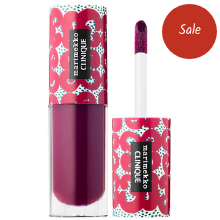Reply to the question with a single word or phrase:
What is the purpose of the applicator wand?

Easy and even application